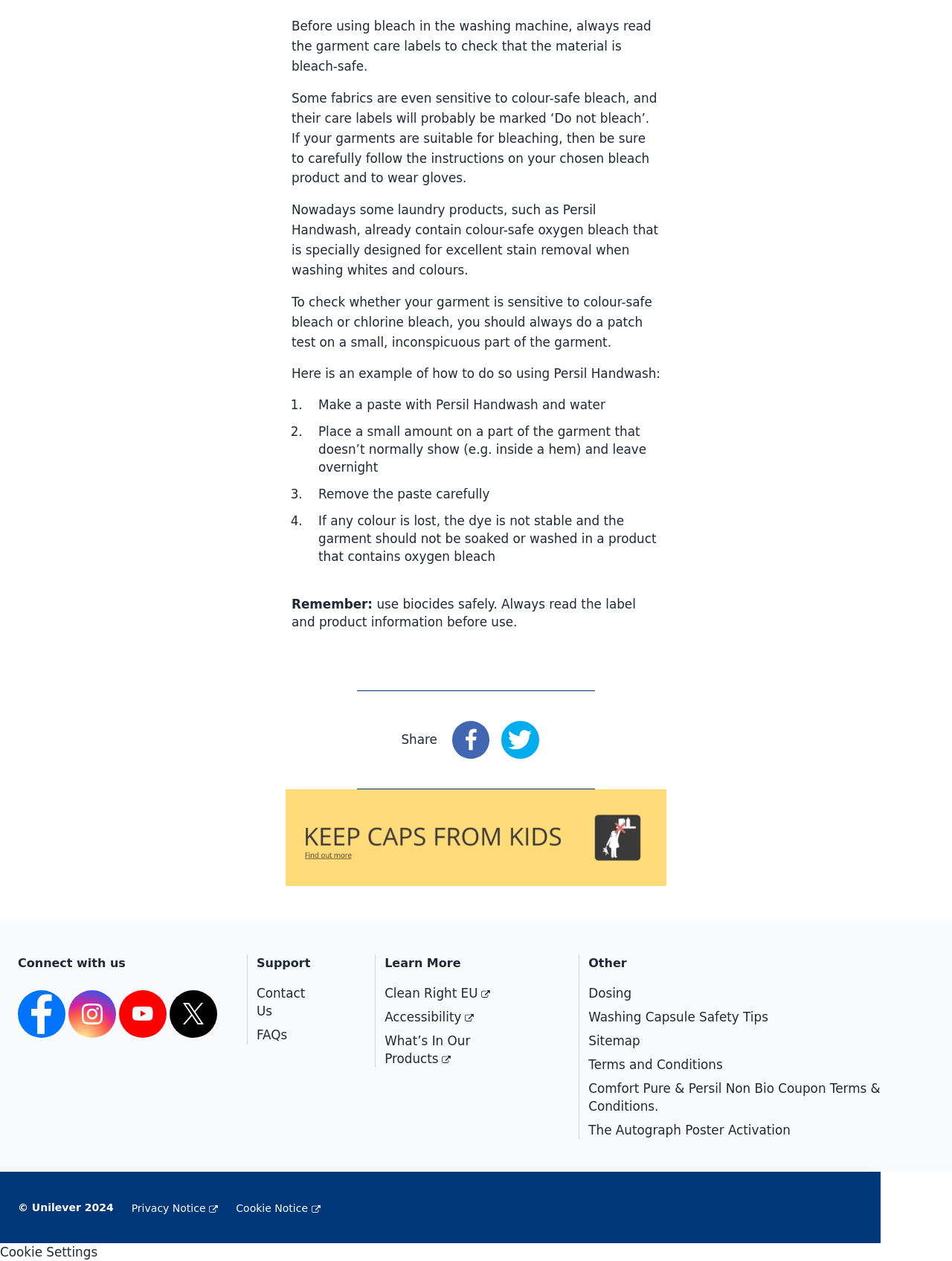Refer to the image and provide a thorough answer to this question:
What is the name of the company that owns the website?

The webpage displays the Unilever logo at the bottom, indicating that Unilever is the company that owns the website.